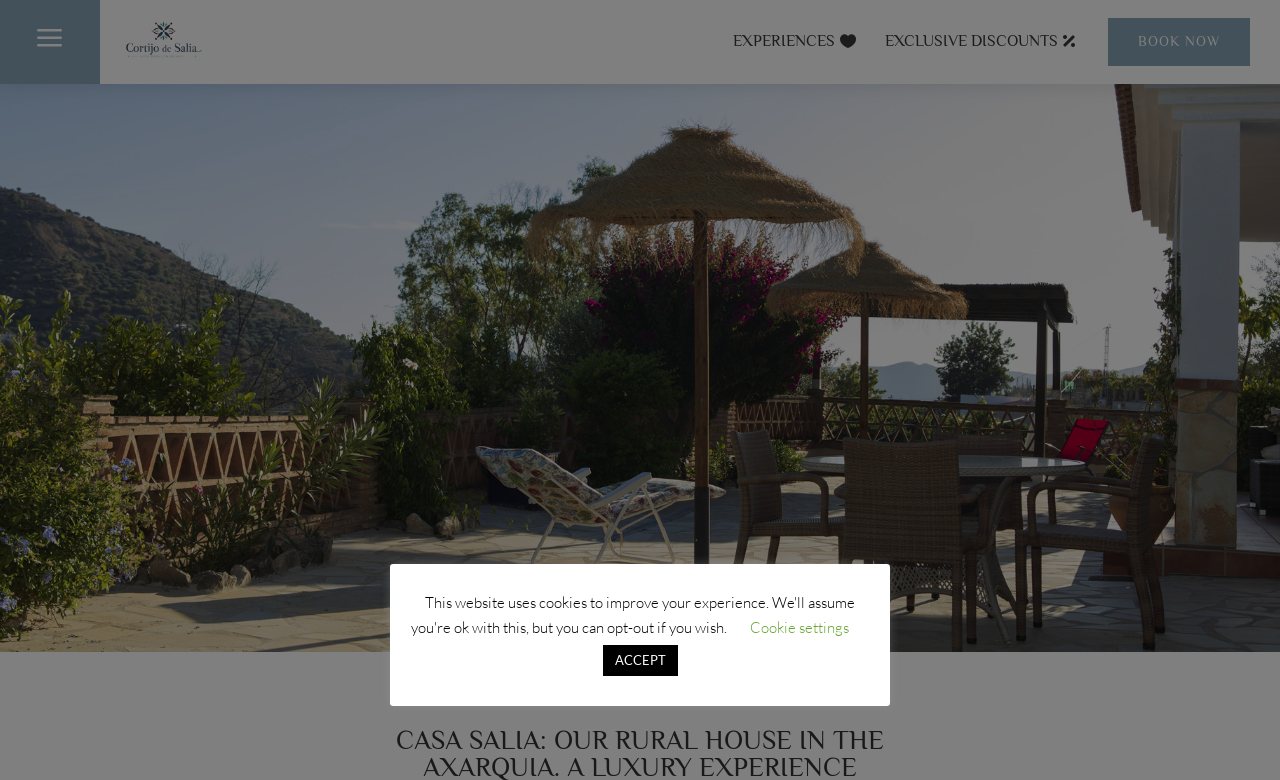Analyze the image and deliver a detailed answer to the question: What are the three main options on the top navigation bar?

The top navigation bar has three main options, which are 'Experiences', 'Exclusive Discounts', and 'Book Now', located from left to right.